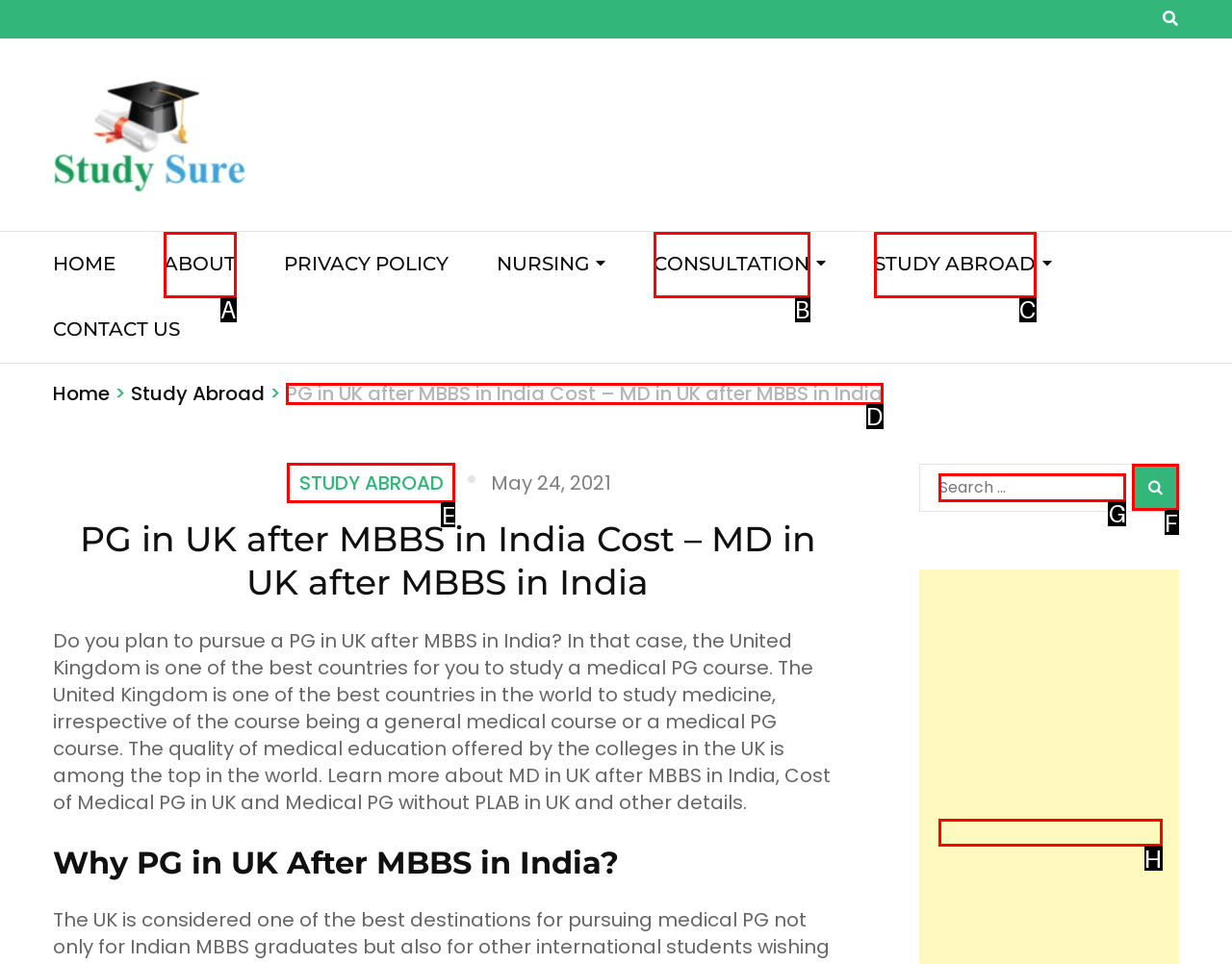Identify which lettered option to click to carry out the task: Search for something. Provide the letter as your answer.

G